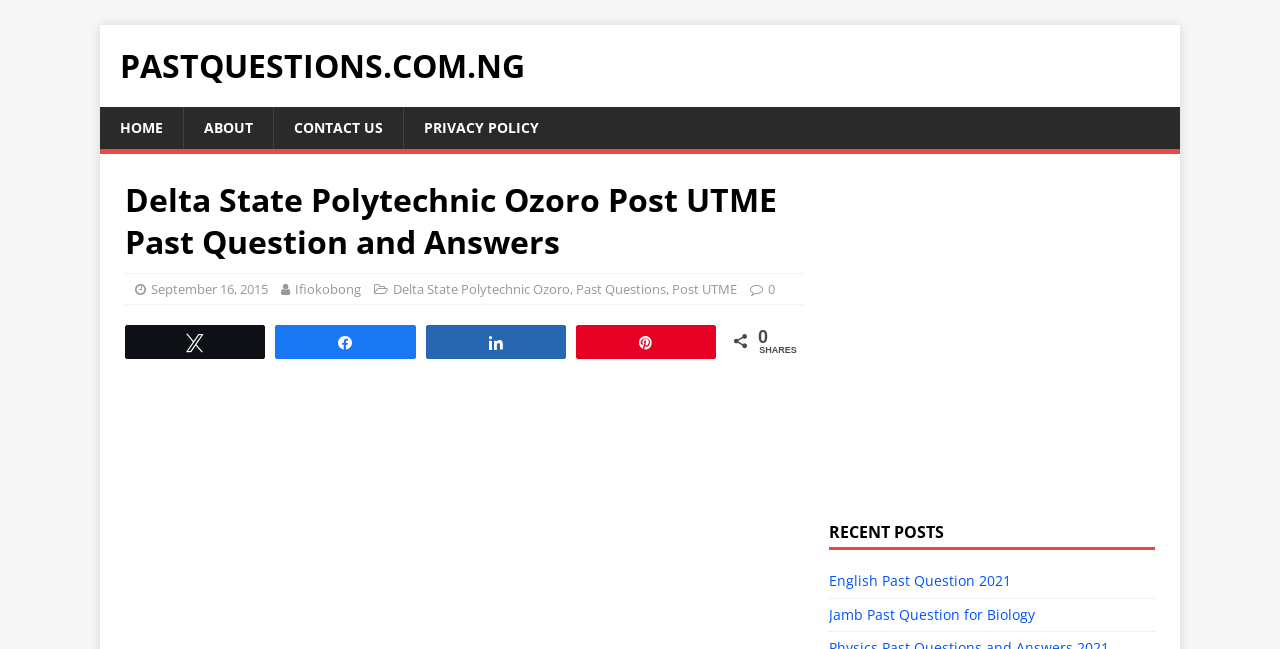Determine the main headline from the webpage and extract its text.

Delta State Polytechnic Ozoro Post UTME Past Question and Answers